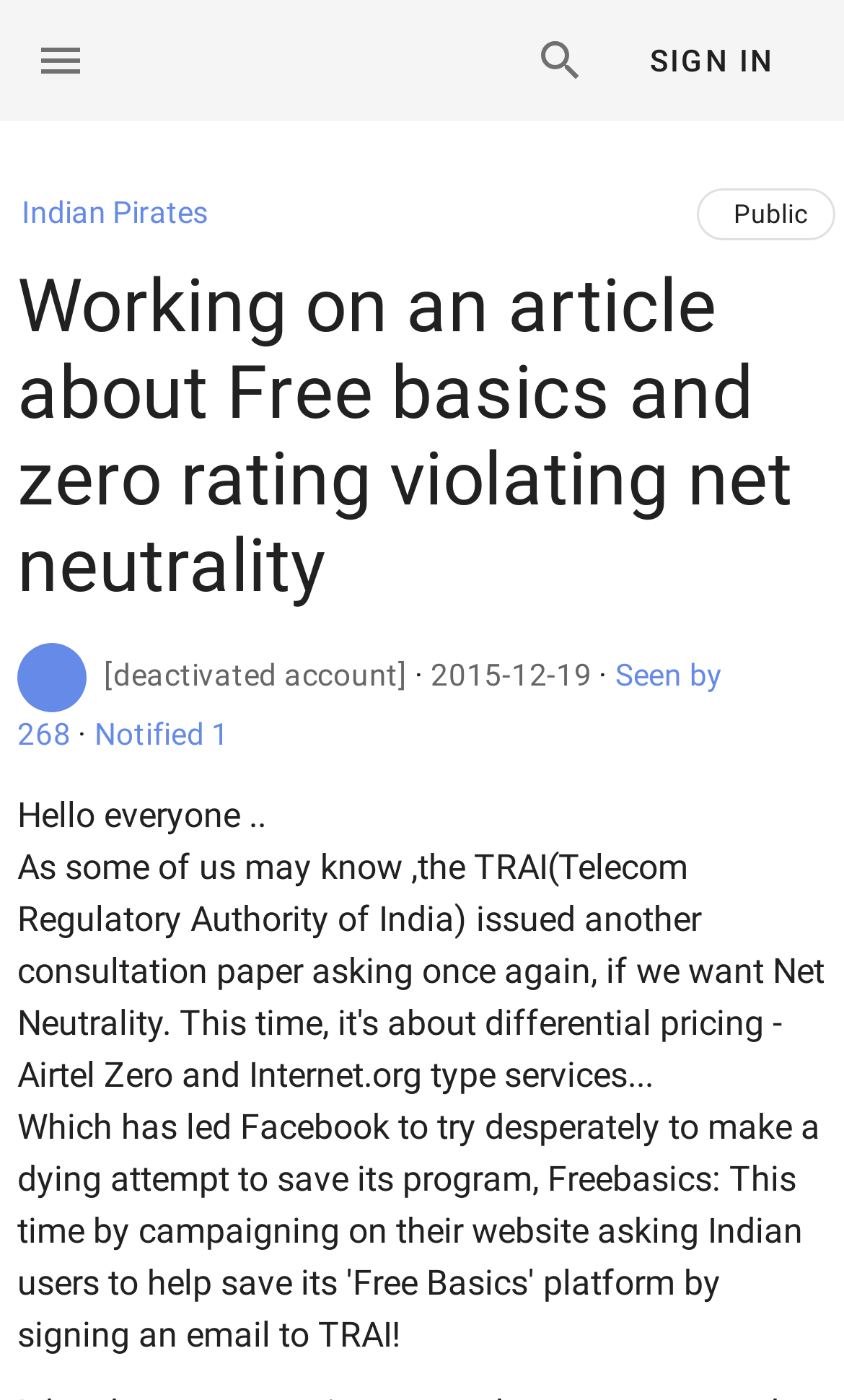What is the name of the article being worked on?
Refer to the image and respond with a one-word or short-phrase answer.

Free basics and zero rating violating net neutrality